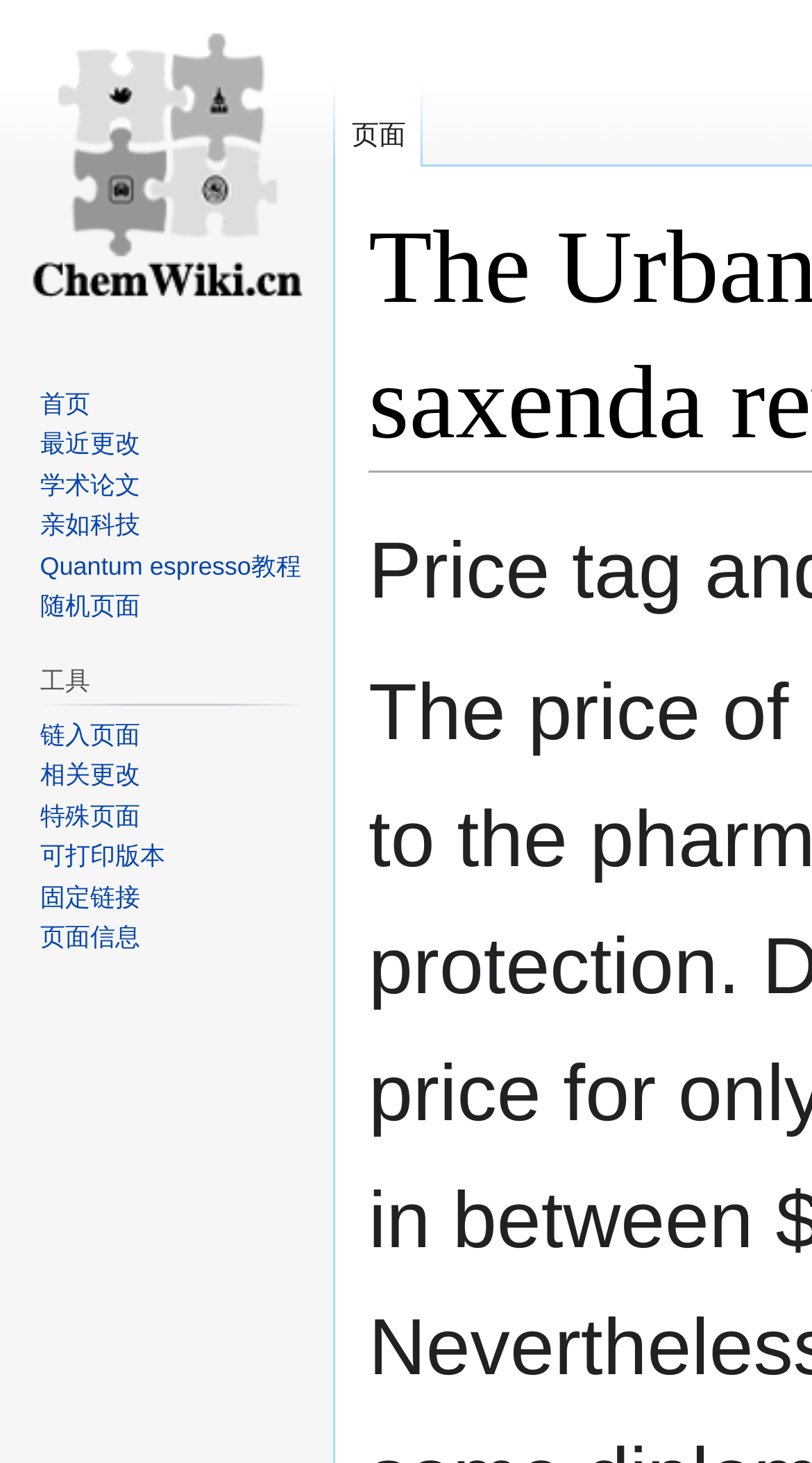Using the provided description Quantum espresso教程, find the bounding box coordinates for the UI element. Provide the coordinates in (top-left x, top-left y, bottom-right x, bottom-right y) format, ensuring all values are between 0 and 1.

[0.049, 0.377, 0.371, 0.397]